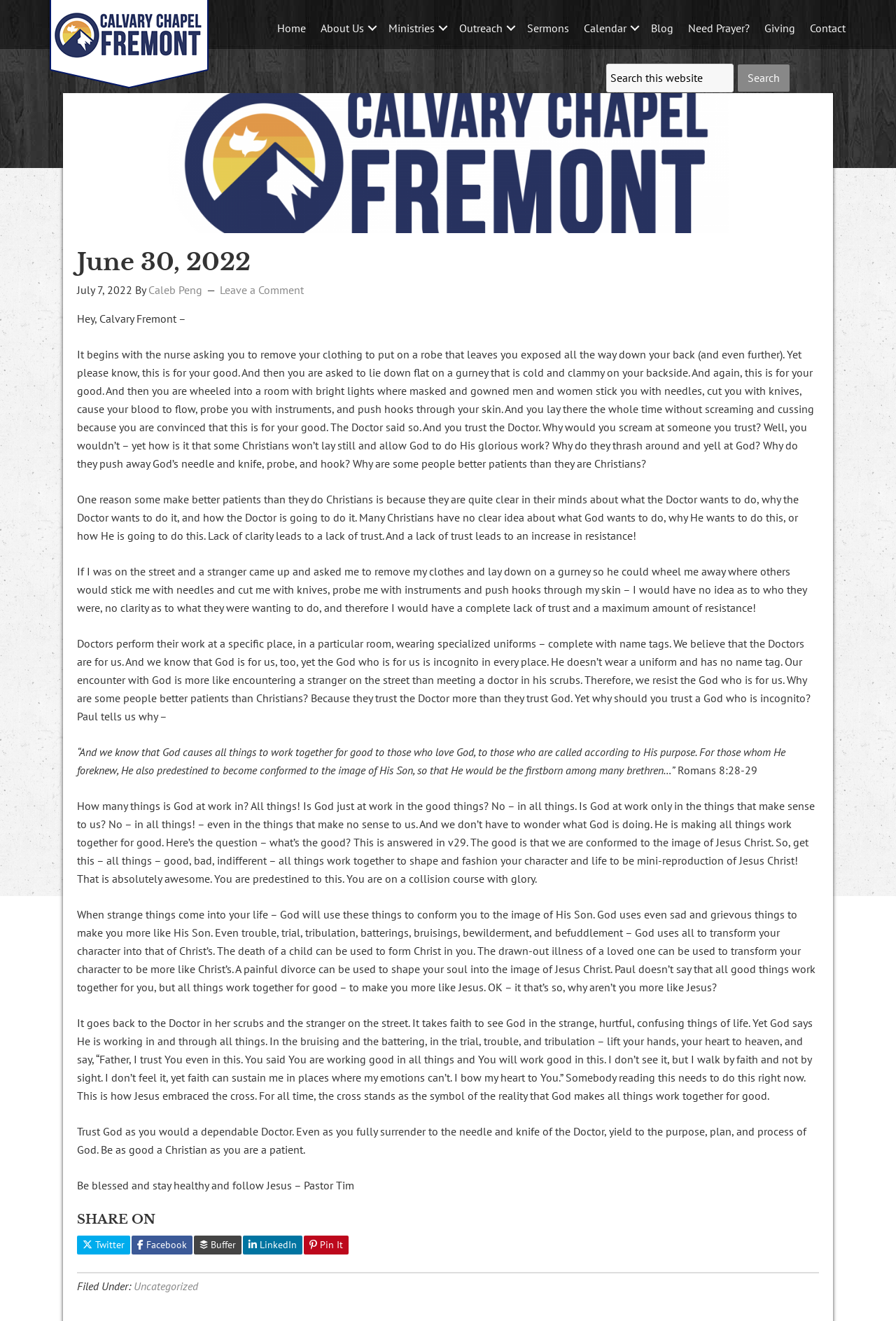What is the date of the sermon?
Please provide a comprehensive and detailed answer to the question.

The date of the sermon can be found in the header of the article, which is 'June 30, 2022'. This date is mentioned at the top of the webpage and is the title of the sermon.